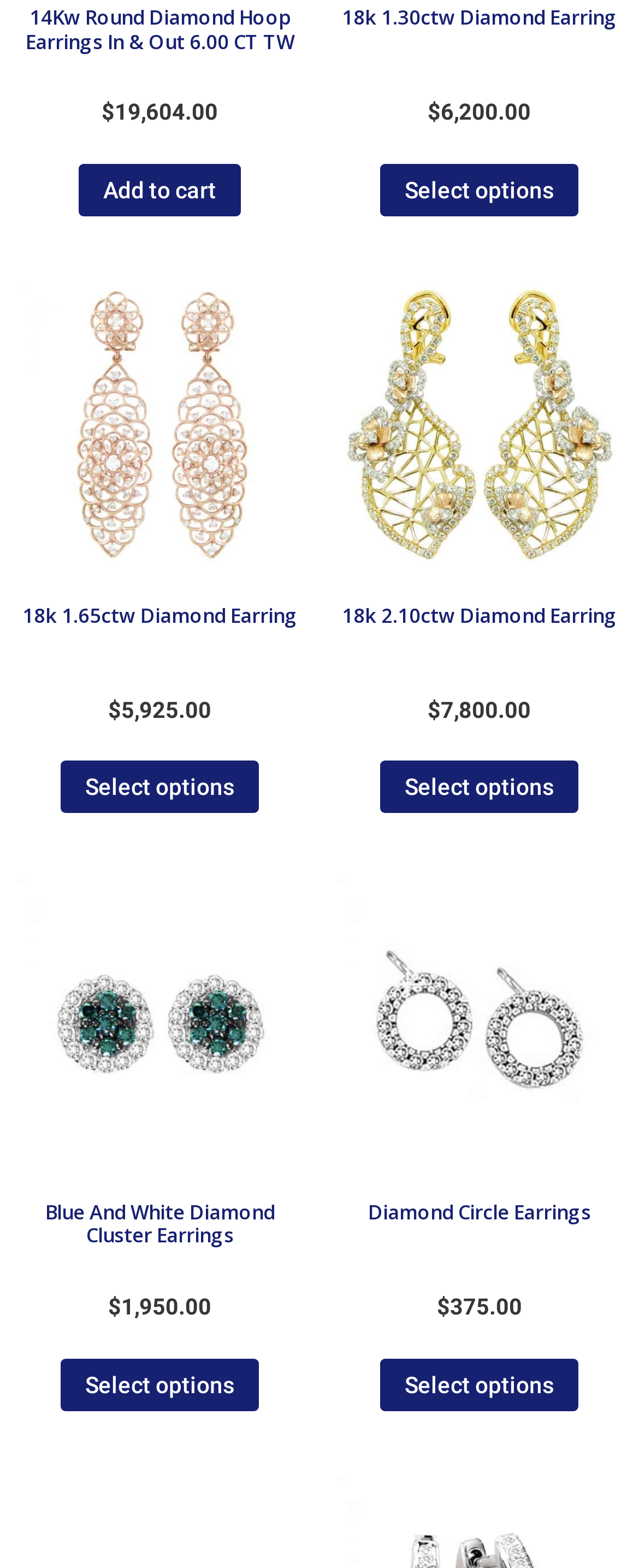Specify the bounding box coordinates of the element's region that should be clicked to achieve the following instruction: "Enter email address". The bounding box coordinates consist of four float numbers between 0 and 1, in the format [left, top, right, bottom].

None